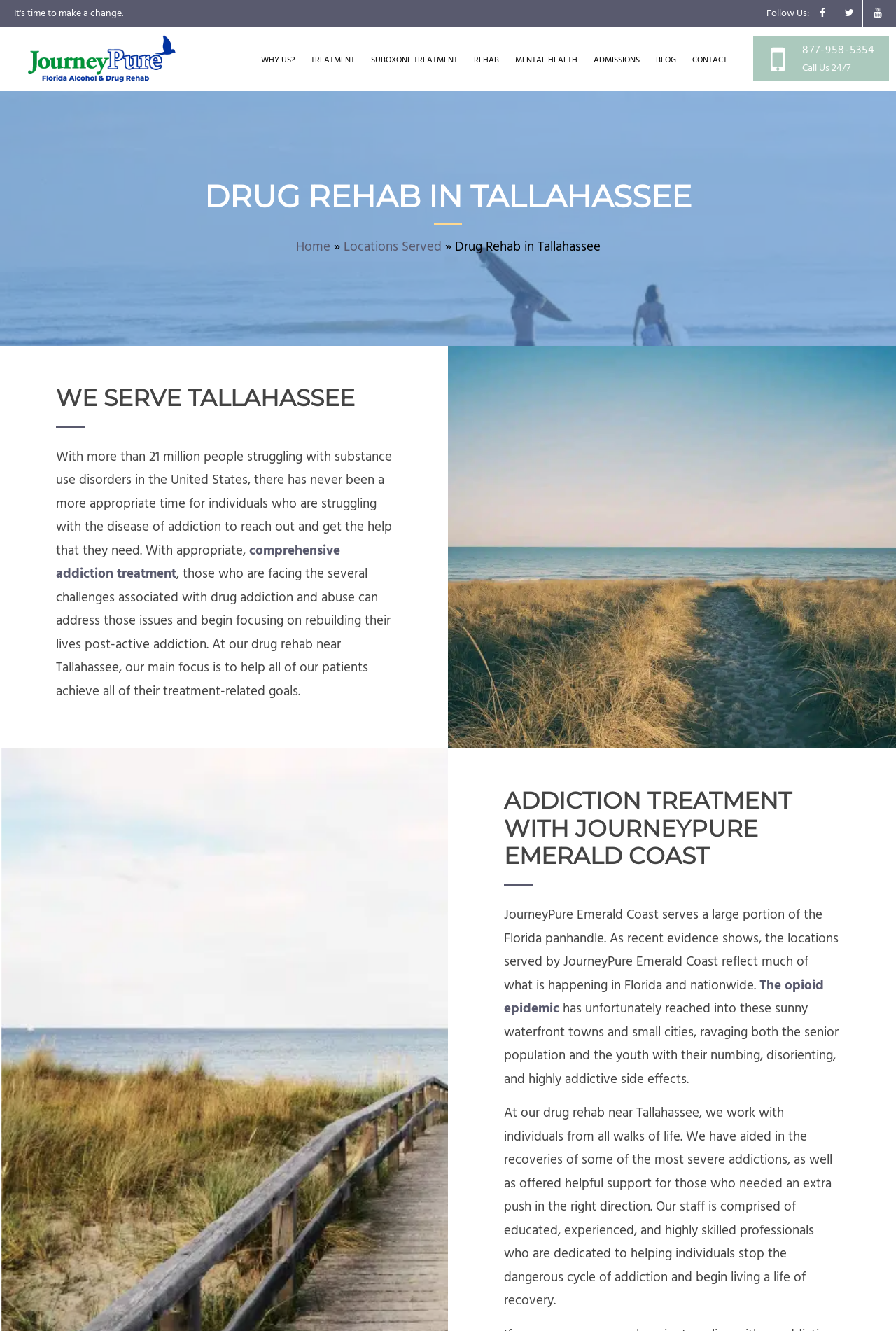Can you identify the bounding box coordinates of the clickable region needed to carry out this instruction: 'Get information about suboxone treatment'? The coordinates should be four float numbers within the range of 0 to 1, stated as [left, top, right, bottom].

[0.414, 0.021, 0.511, 0.07]